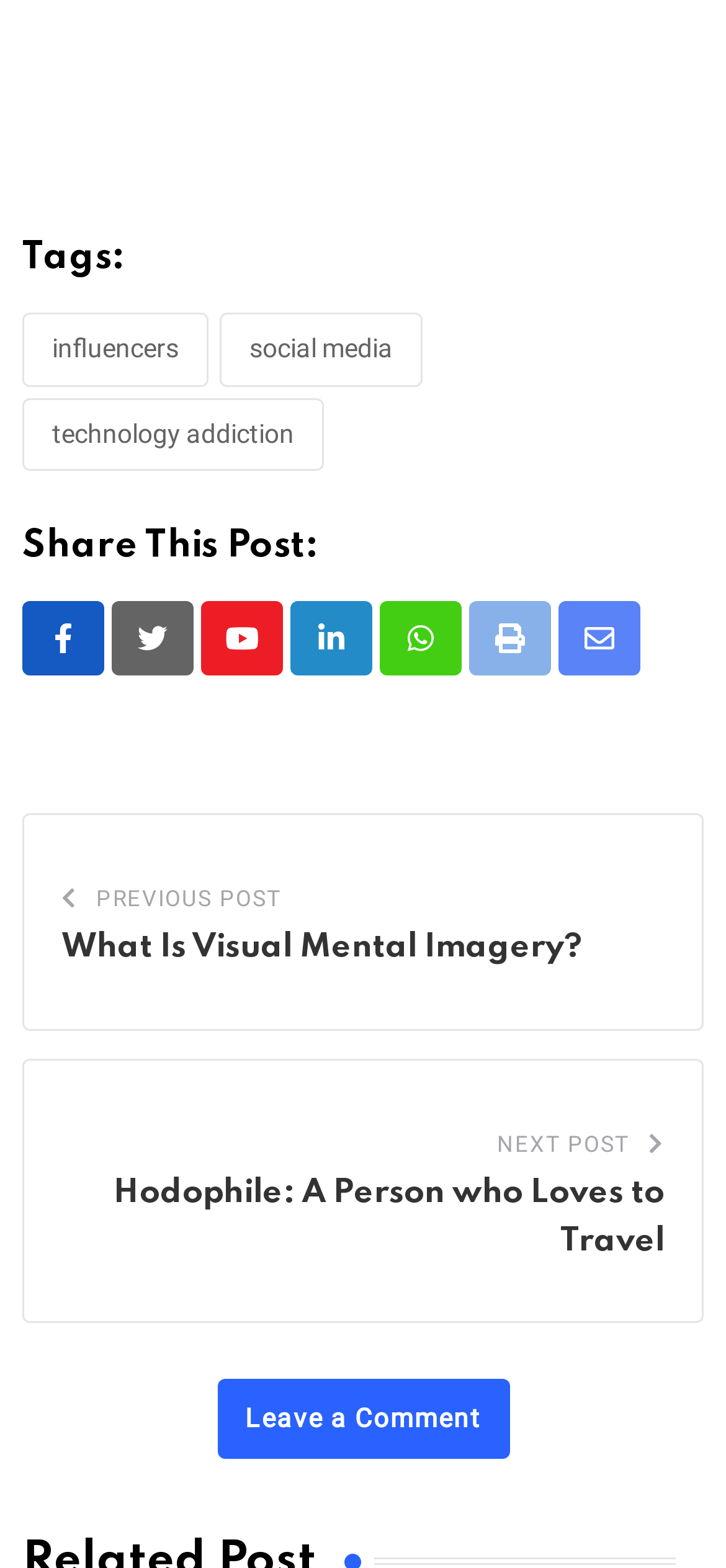What is the category of the post 'What Is Visual Mental Imagery?'?
Respond to the question with a well-detailed and thorough answer.

The post 'What Is Visual Mental Imagery?' has a heading 'Tags:' above it, which indicates that it belongs to a category or tag.